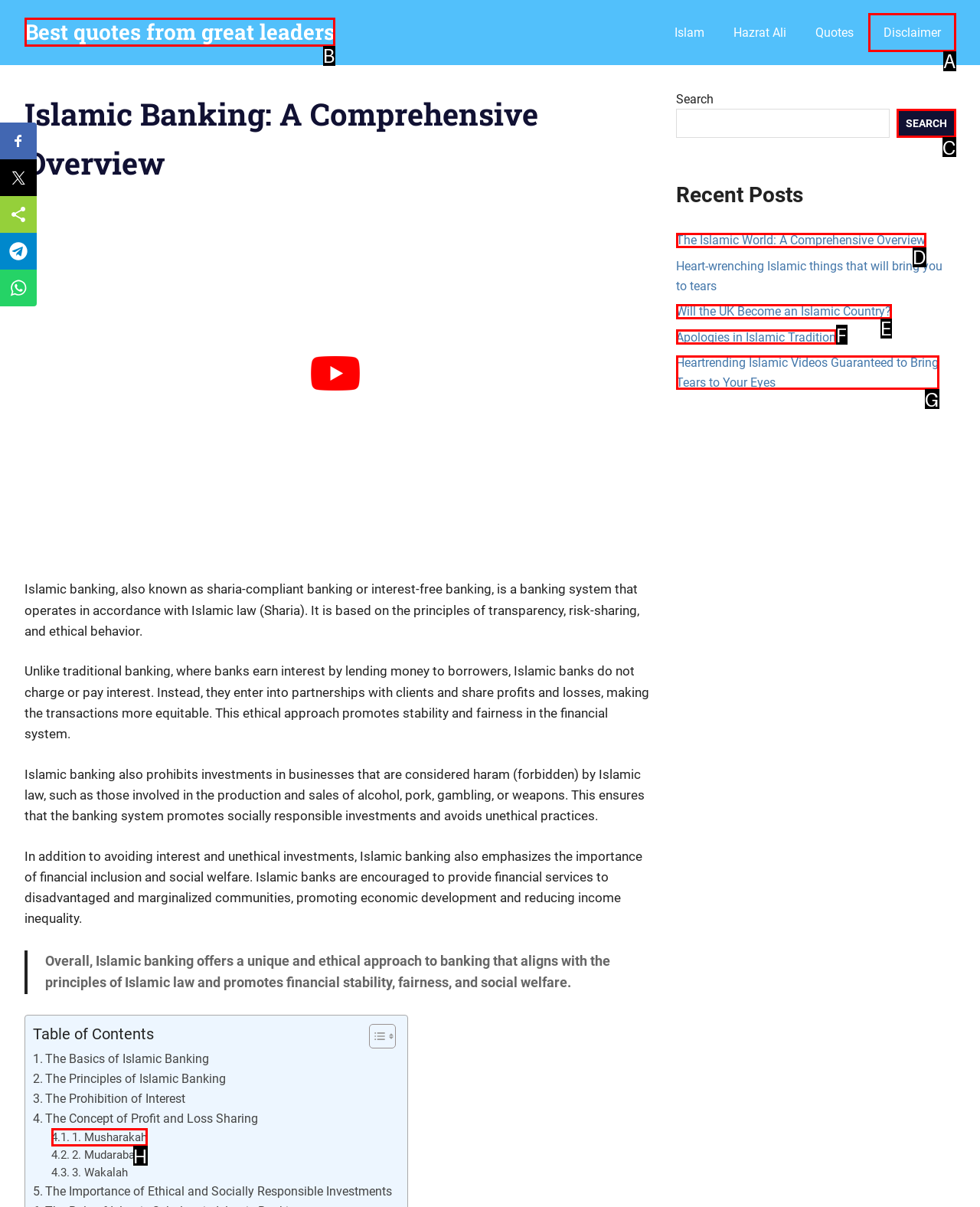Determine which option matches the element description: 1. Musharakah
Reply with the letter of the appropriate option from the options provided.

H